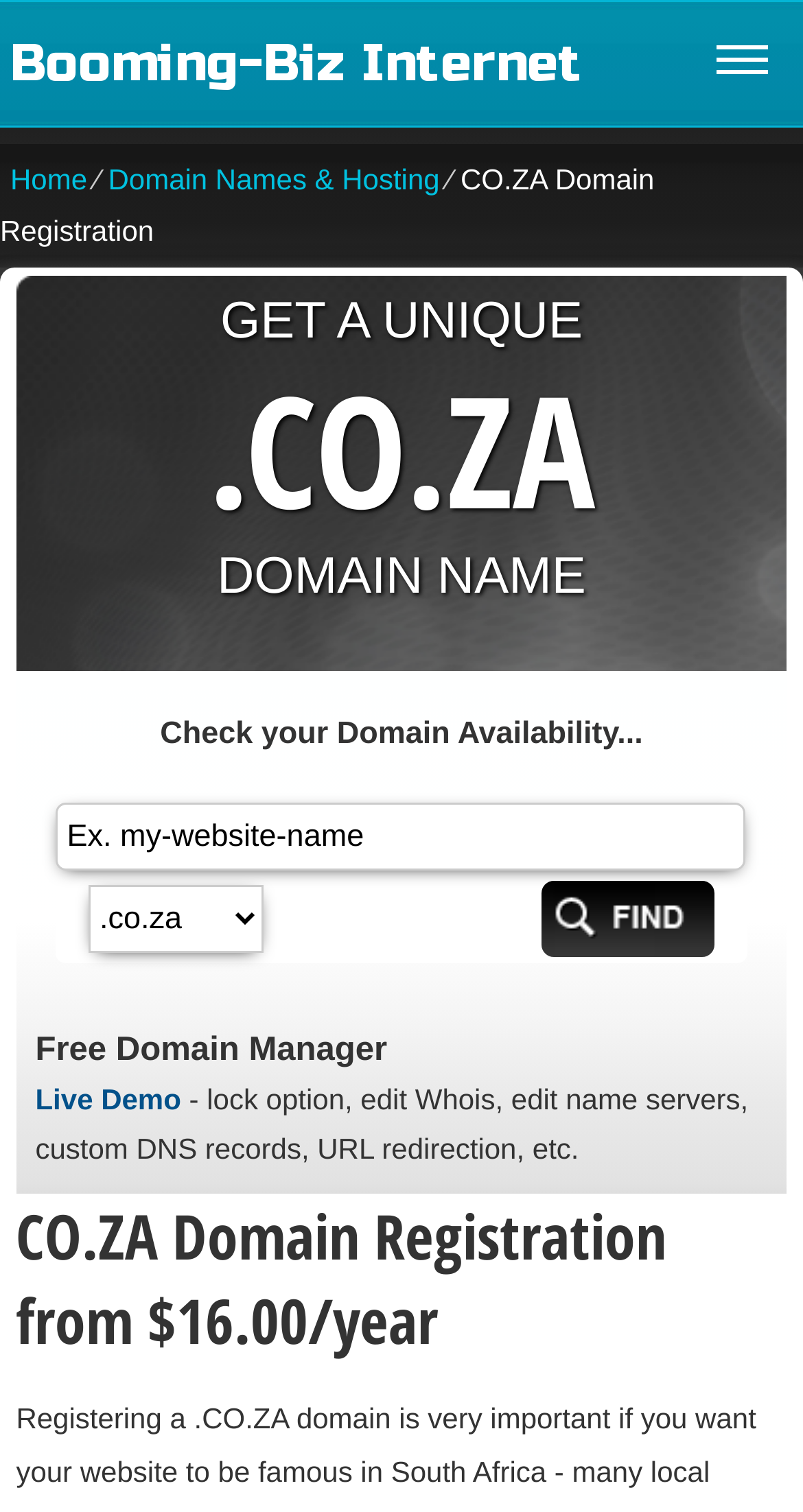What is the layout of the domain registration section?
Answer the question with a single word or phrase derived from the image.

Table layout